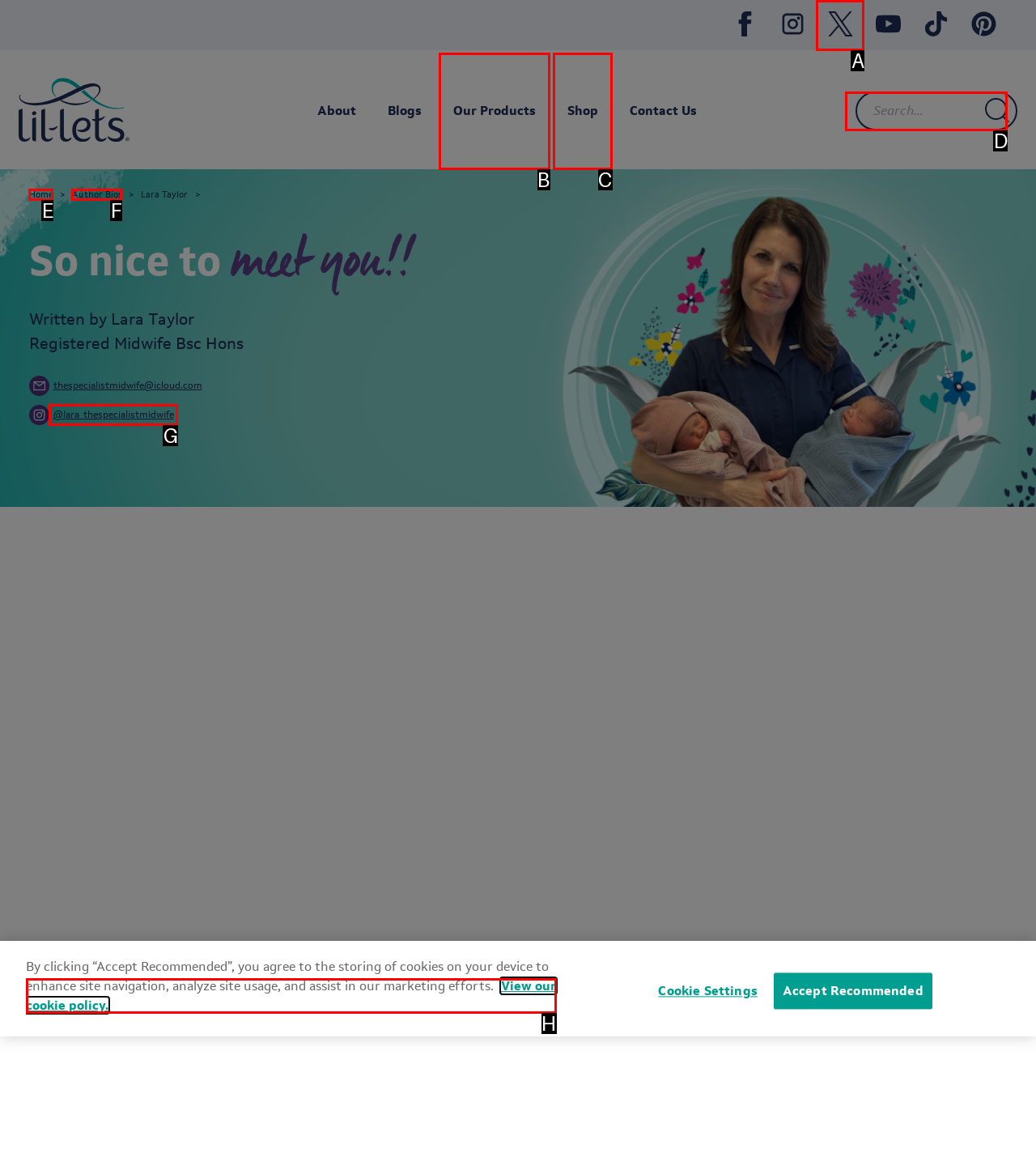Find the option that aligns with: View our cookie policy.
Provide the letter of the corresponding option.

H